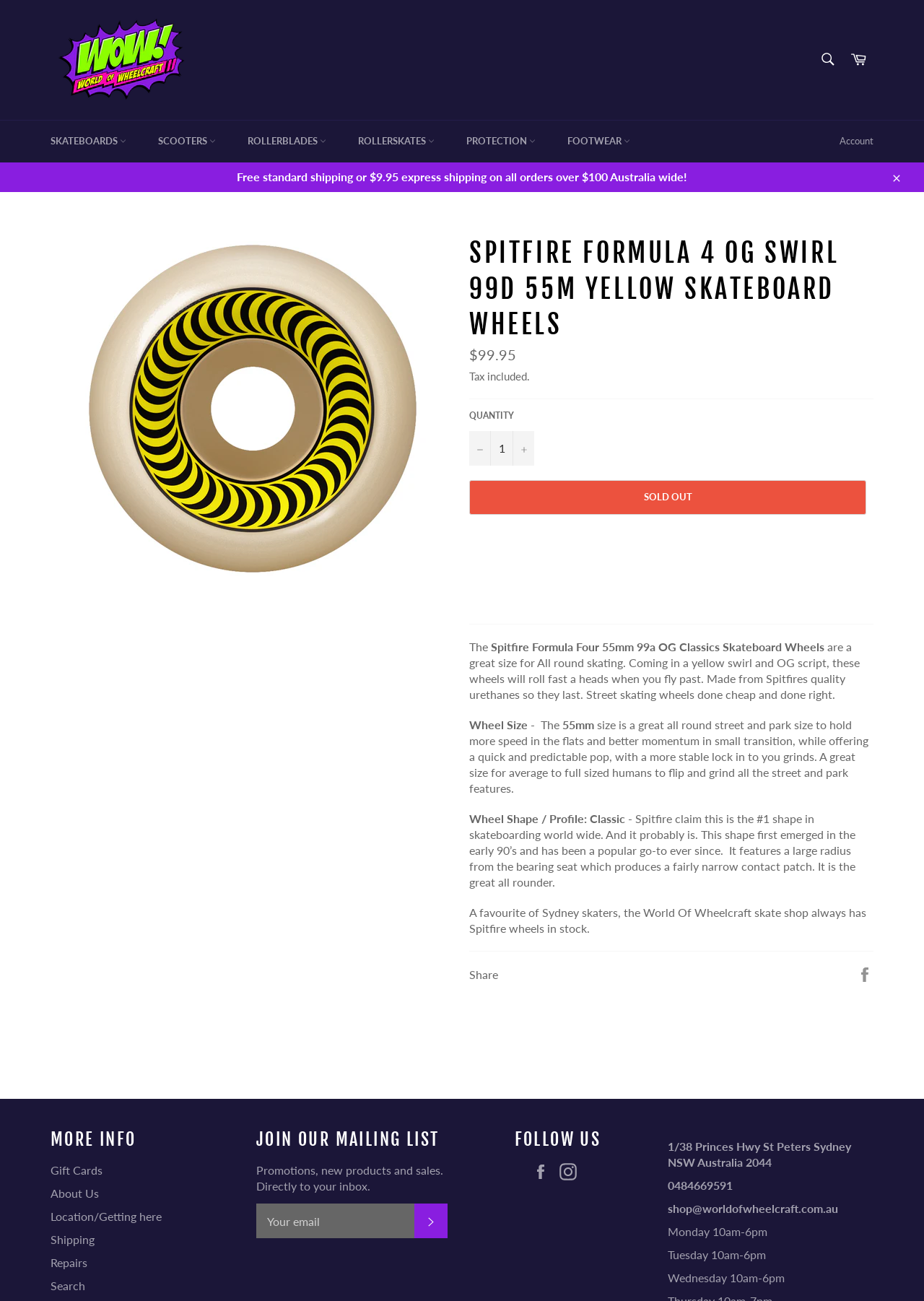Please indicate the bounding box coordinates of the element's region to be clicked to achieve the instruction: "Subscribe to the mailing list". Provide the coordinates as four float numbers between 0 and 1, i.e., [left, top, right, bottom].

[0.448, 0.925, 0.484, 0.952]